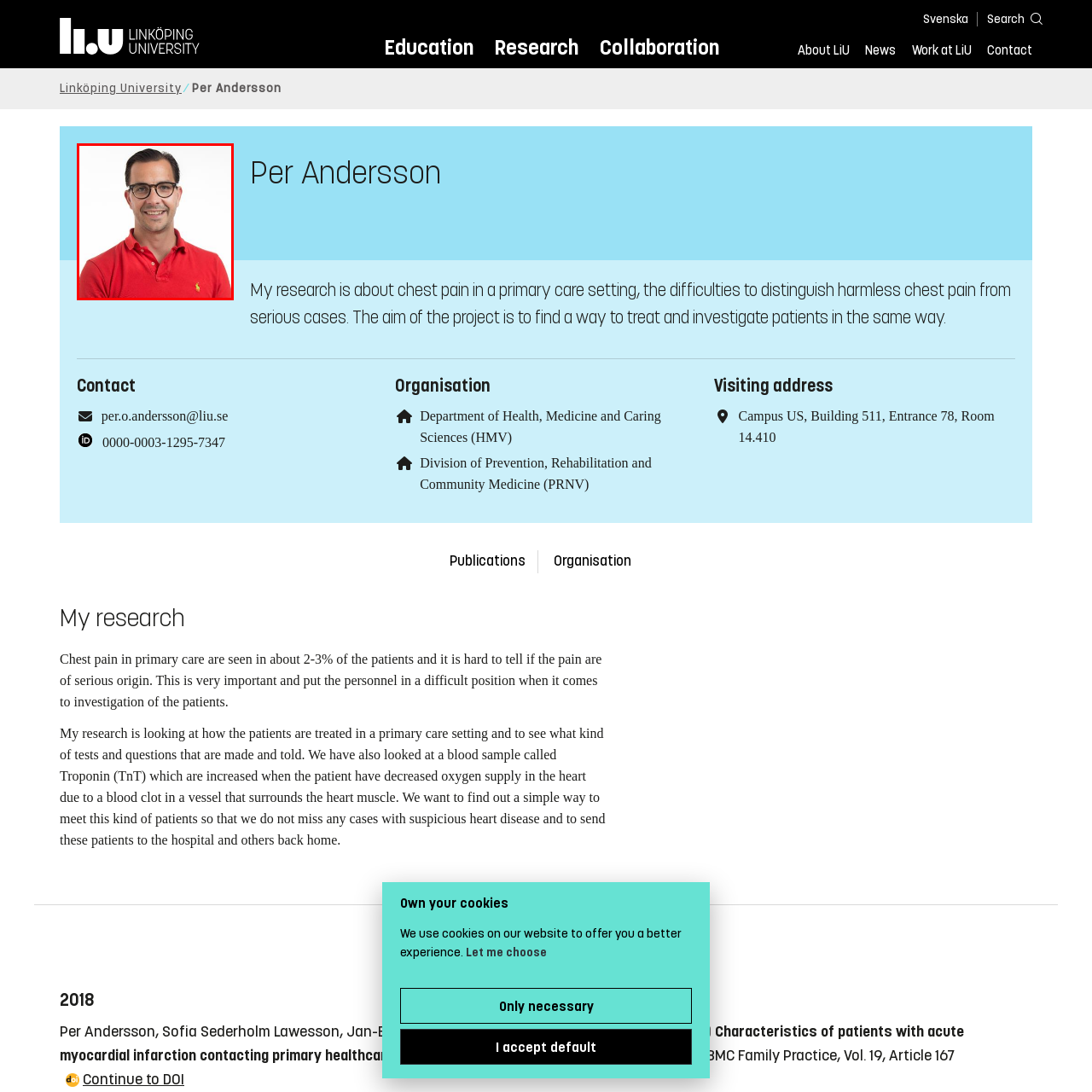Examine the portion of the image marked by the red rectangle, What is the color of Per's polo shirt? Answer concisely using a single word or phrase.

Bright red